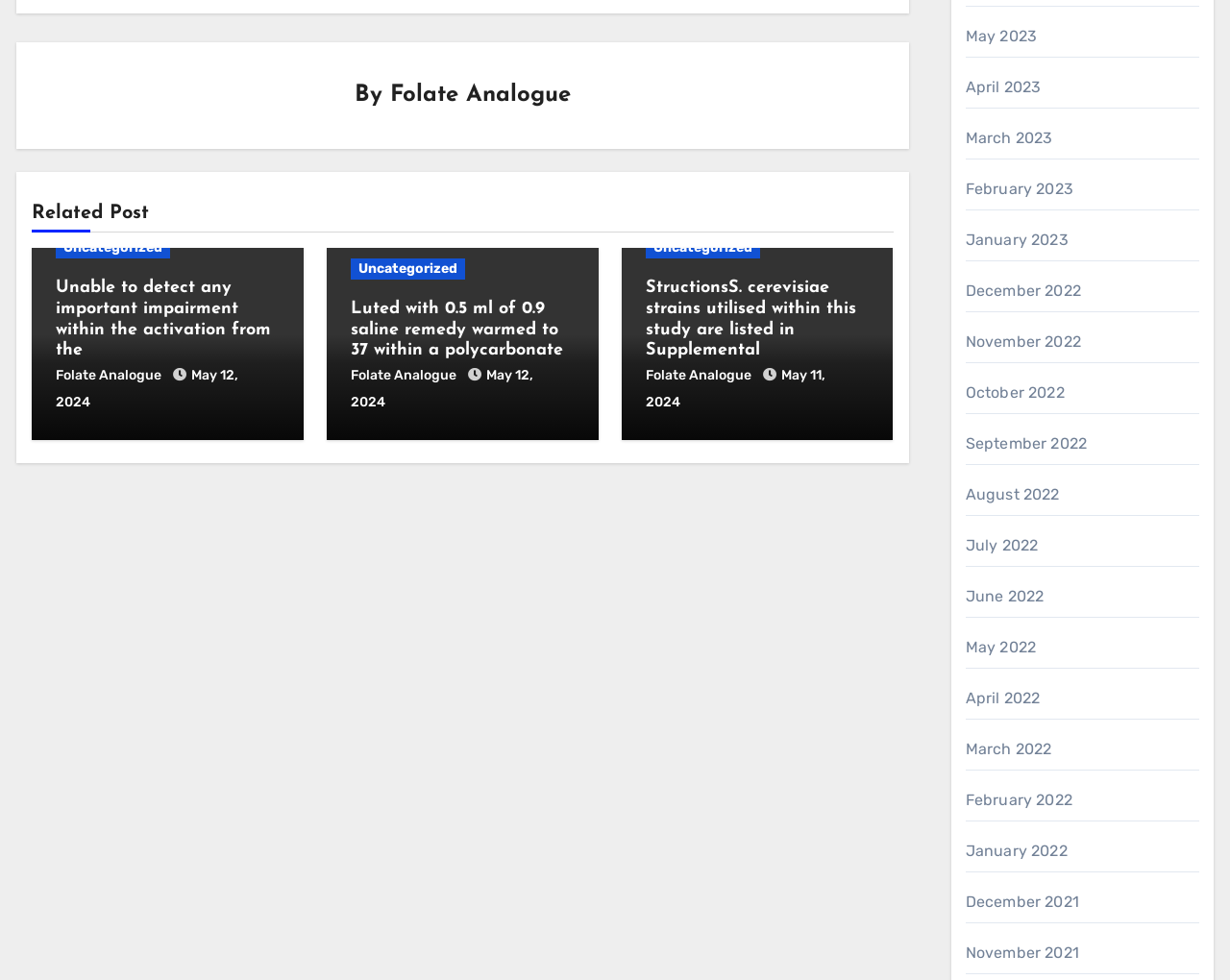Find the bounding box coordinates of the element I should click to carry out the following instruction: "View the 'Related Post' section".

[0.026, 0.199, 0.121, 0.236]